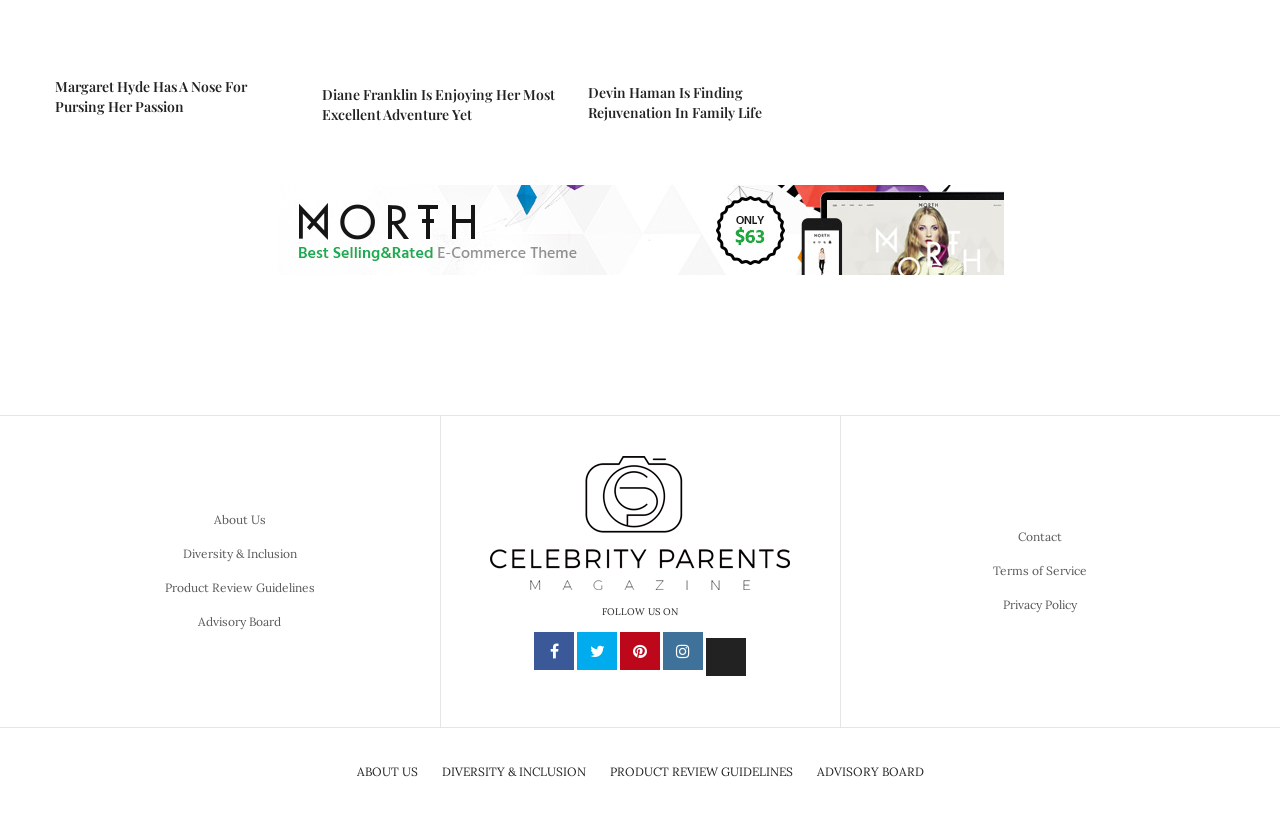Please find the bounding box coordinates of the element that you should click to achieve the following instruction: "View Diane Franklin's adventure". The coordinates should be presented as four float numbers between 0 and 1: [left, top, right, bottom].

[0.251, 0.105, 0.433, 0.153]